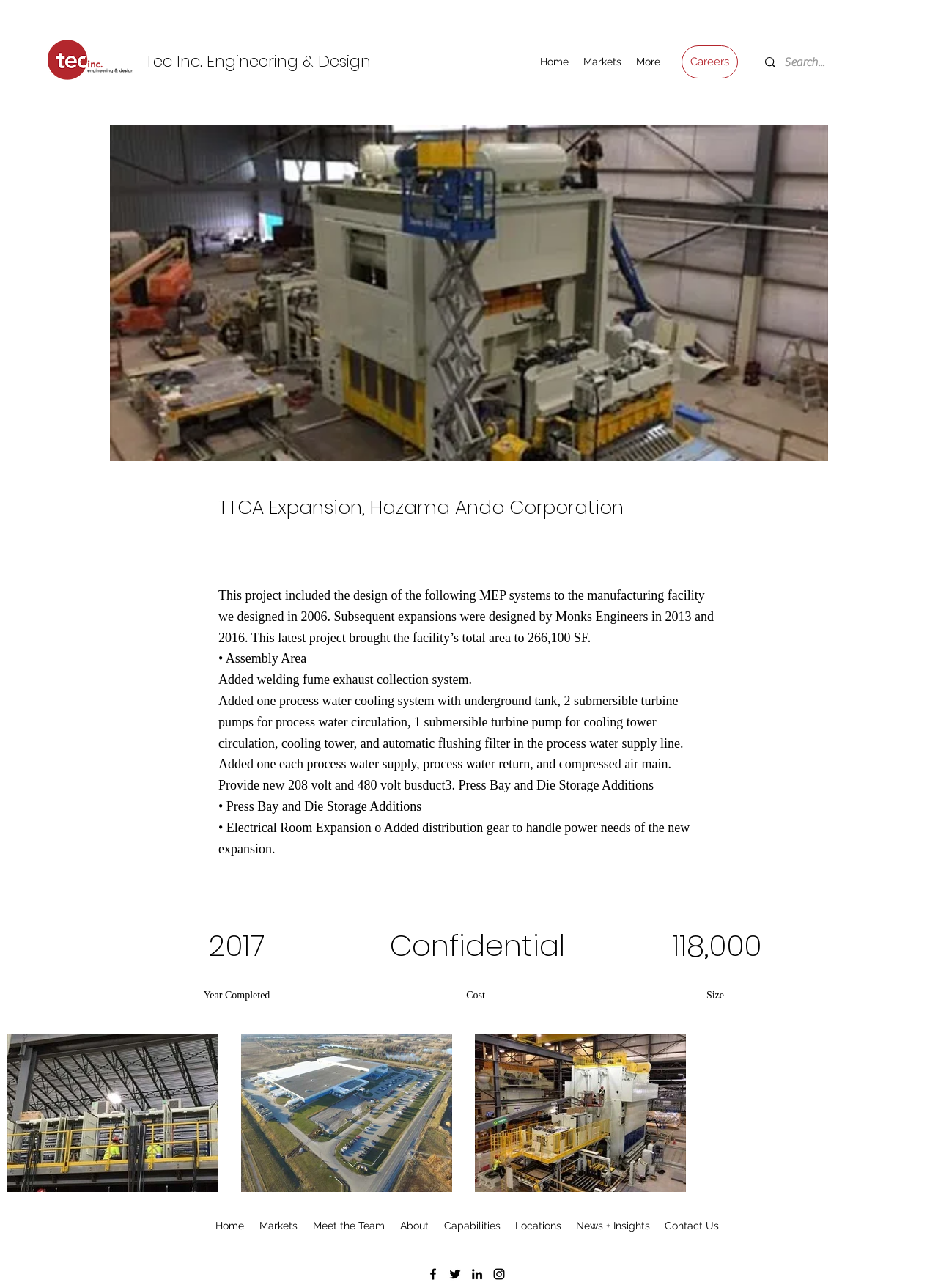Please identify the bounding box coordinates of the element that needs to be clicked to execute the following command: "Go to Home page". Provide the bounding box using four float numbers between 0 and 1, formatted as [left, top, right, bottom].

[0.568, 0.039, 0.614, 0.056]